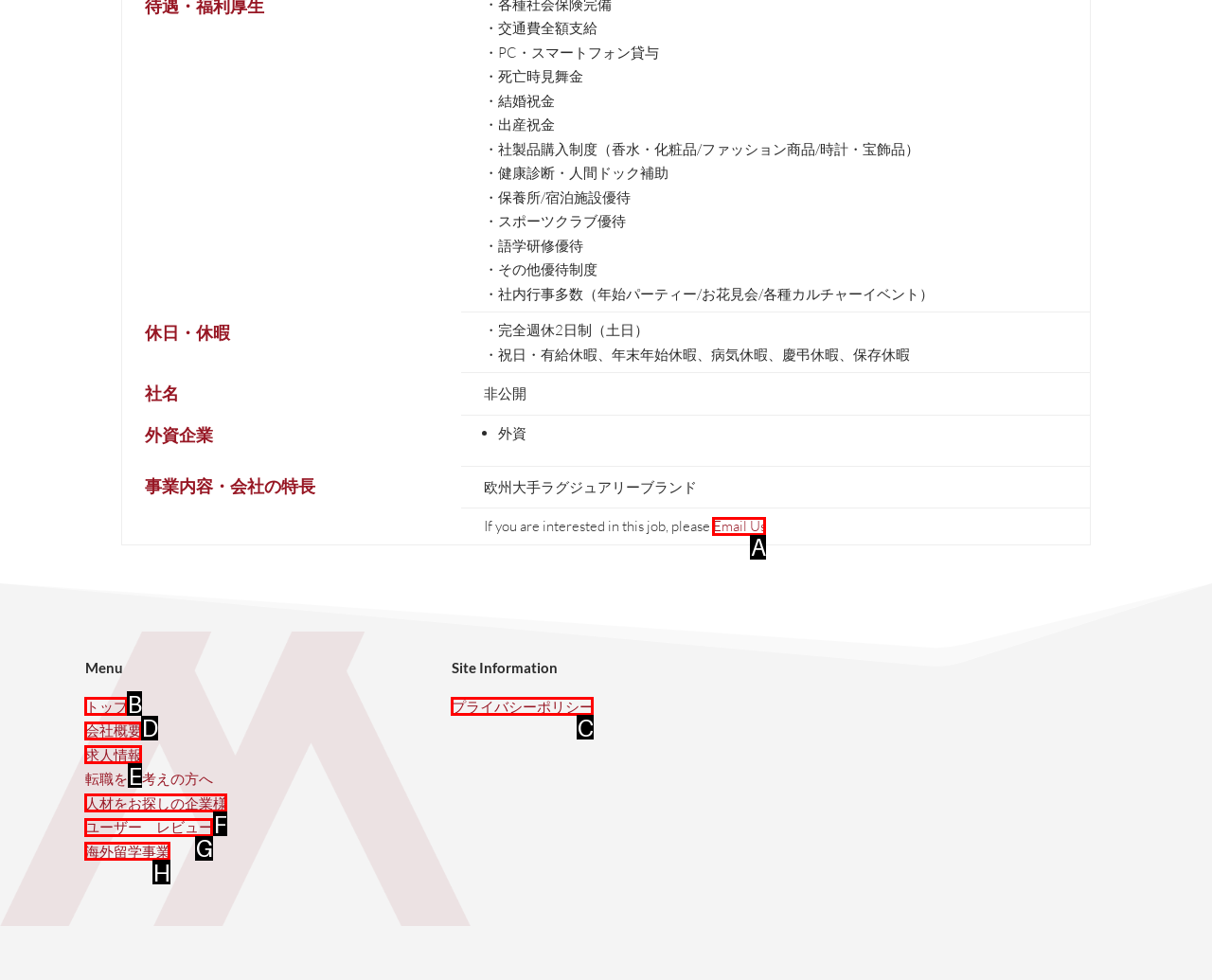Choose the UI element you need to click to carry out the task: Click on 'Email Us'.
Respond with the corresponding option's letter.

A